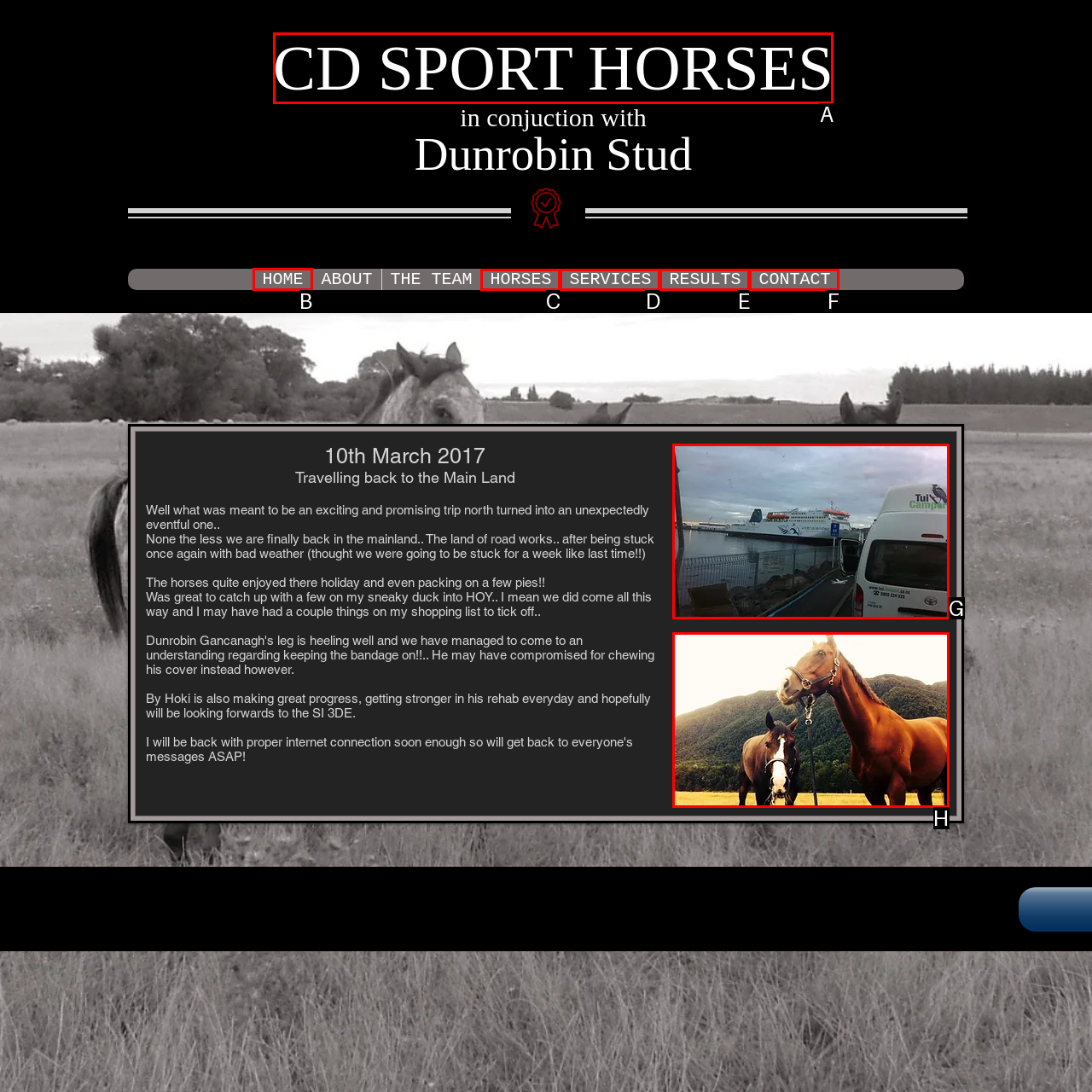Tell me which UI element to click to fulfill the given task: Click the HOME link. Respond with the letter of the correct option directly.

B